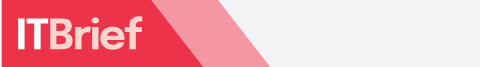Provide a comprehensive description of the image.

The image features the logo of "IT Brief New Zealand," an online platform dedicated to delivering technology news tailored for CIOs and IT decision-makers. The logo is designed with a bold, modern aesthetic, prominently featuring the name "IT Brief" in a stylized font against a vibrant red background, signifying the dynamic nature of the technology sector. This visual identity underscores the brand's focus on providing insightful and up-to-date information, particularly in the context of cybersecurity, a relevant theme highlighted by the accompanying article about the 2023 iSANZ Awards.